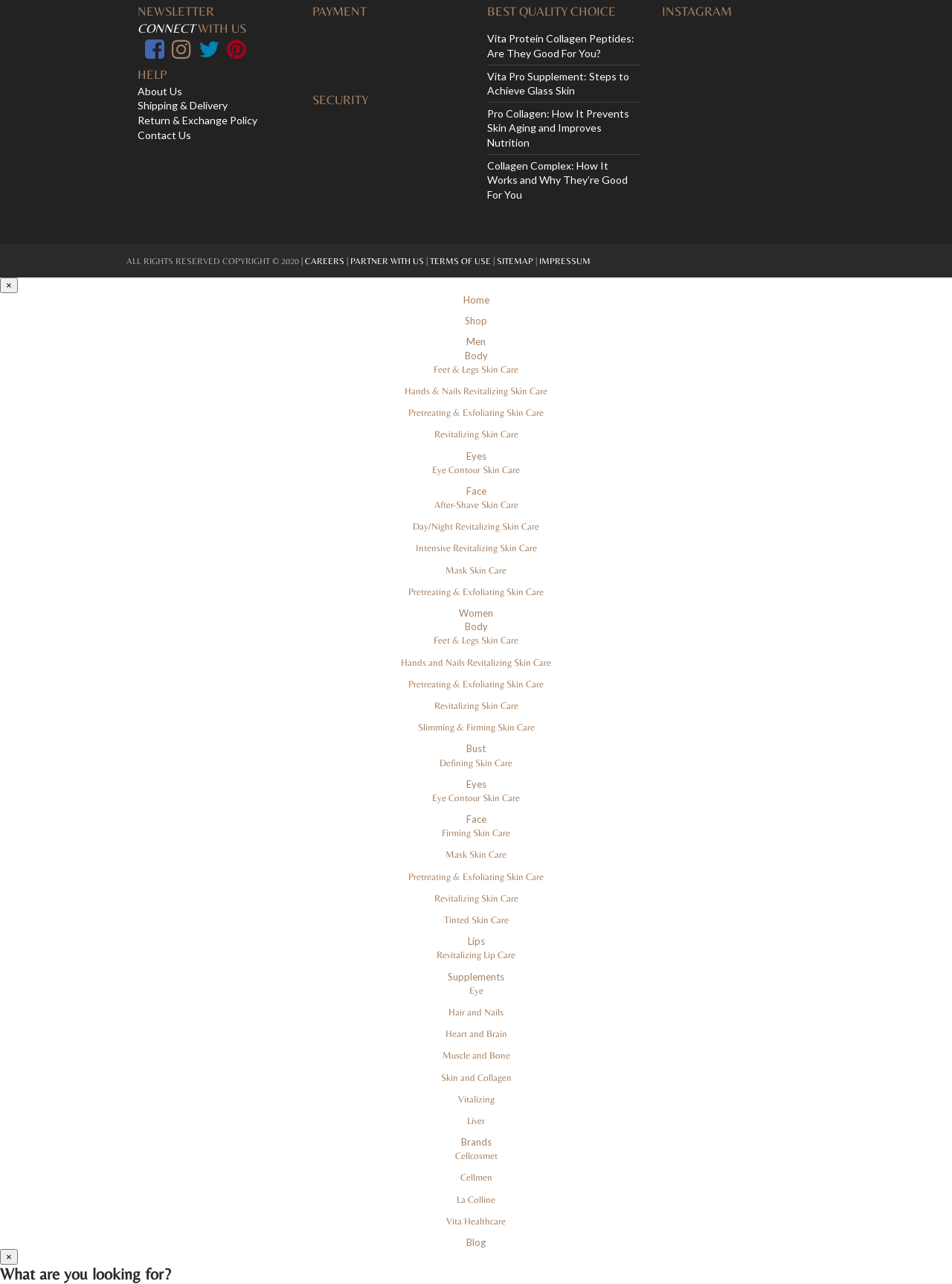Predict the bounding box coordinates of the area that should be clicked to accomplish the following instruction: "View 'Terms of Use'". The bounding box coordinates should consist of four float numbers between 0 and 1, i.e., [left, top, right, bottom].

[0.452, 0.199, 0.516, 0.208]